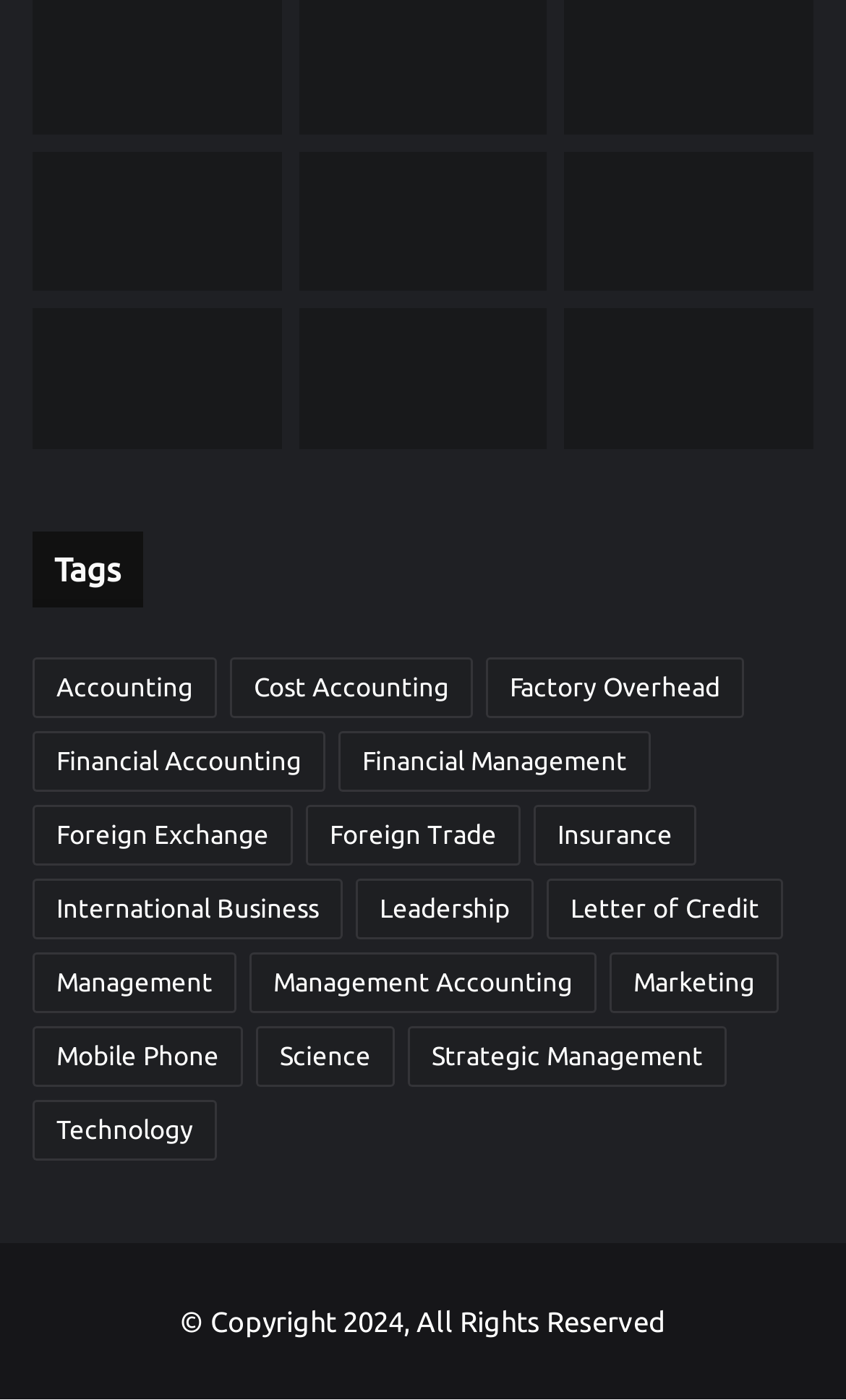What is the purpose of the 'Tags' section?
Refer to the image and provide a one-word or short phrase answer.

Categorization